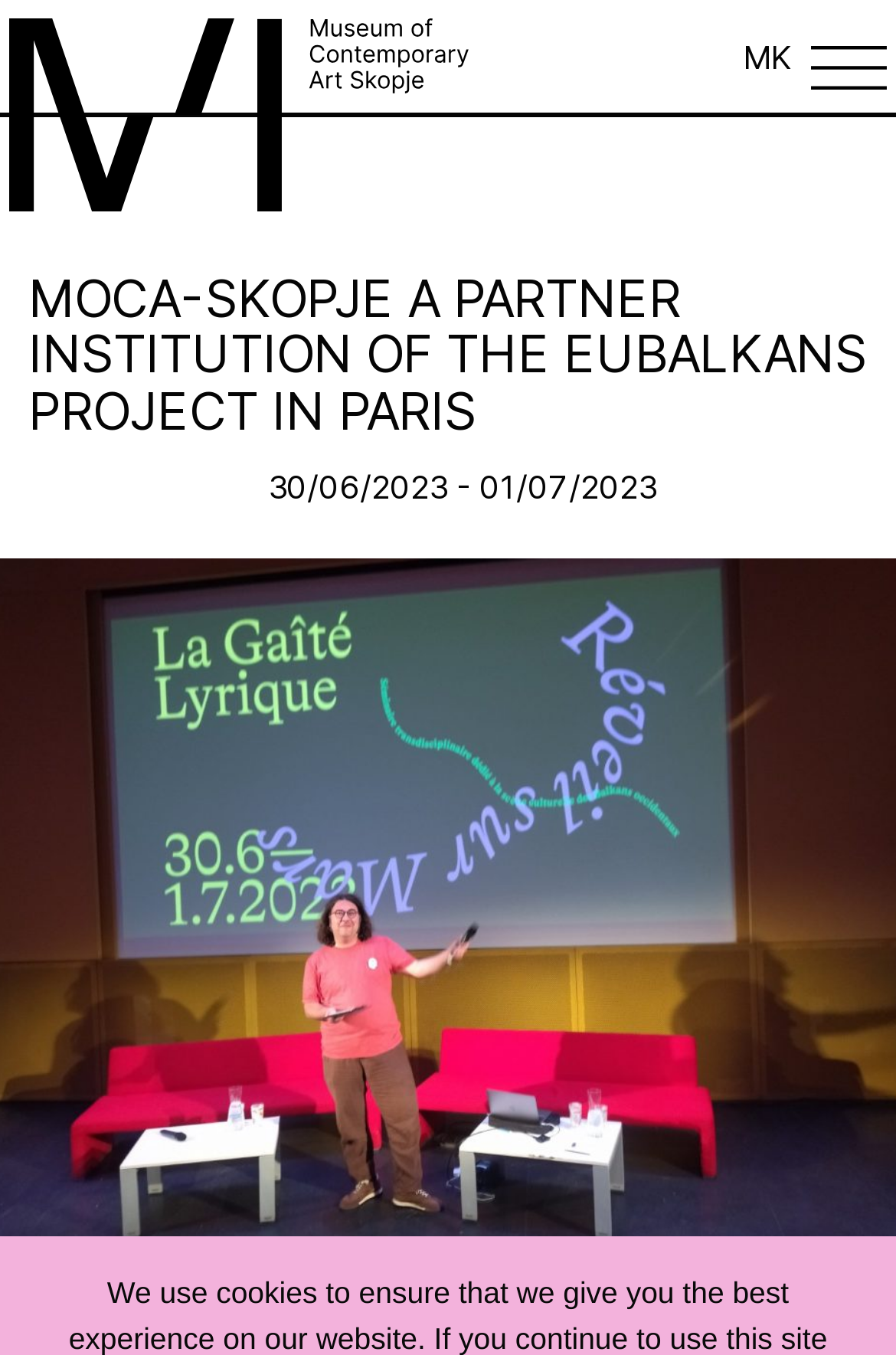What are the museum's opening hours on Sundays?
Your answer should be a single word or phrase derived from the screenshot.

09:00 - 13:00